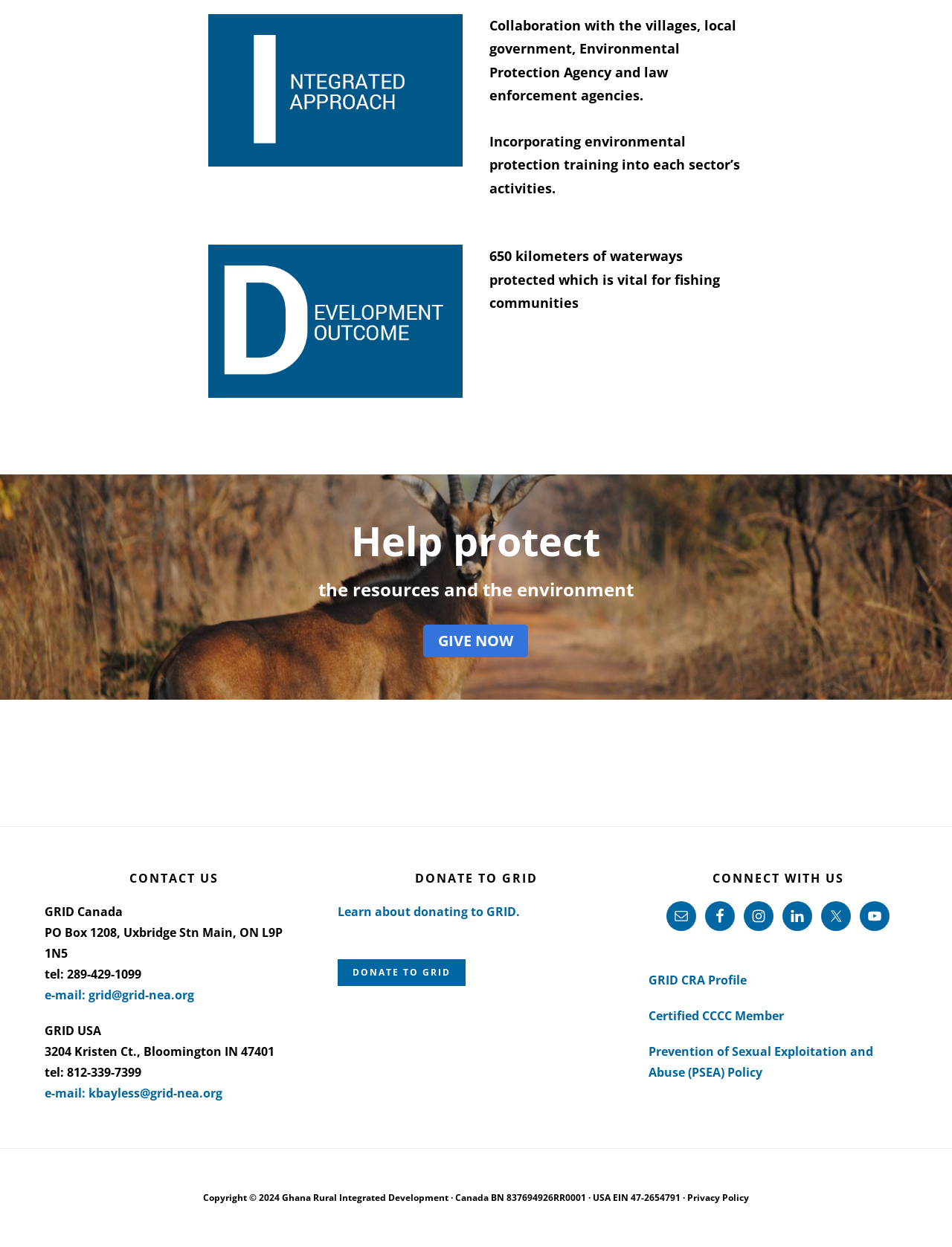Please mark the clickable region by giving the bounding box coordinates needed to complete this instruction: "View GRID's CRA Profile".

[0.681, 0.779, 0.784, 0.792]